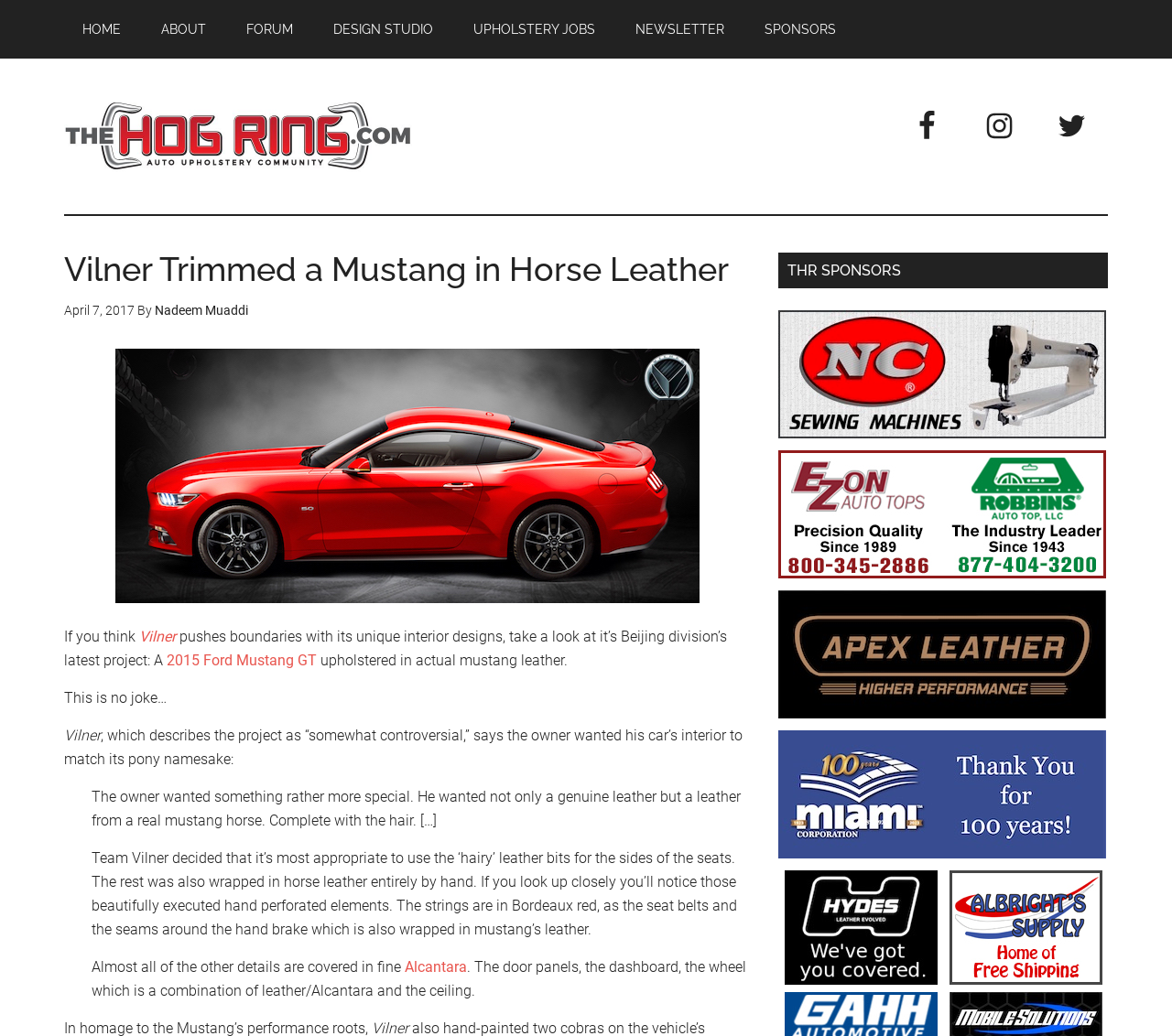Find and generate the main title of the webpage.

Vilner Trimmed a Mustang in Horse Leather